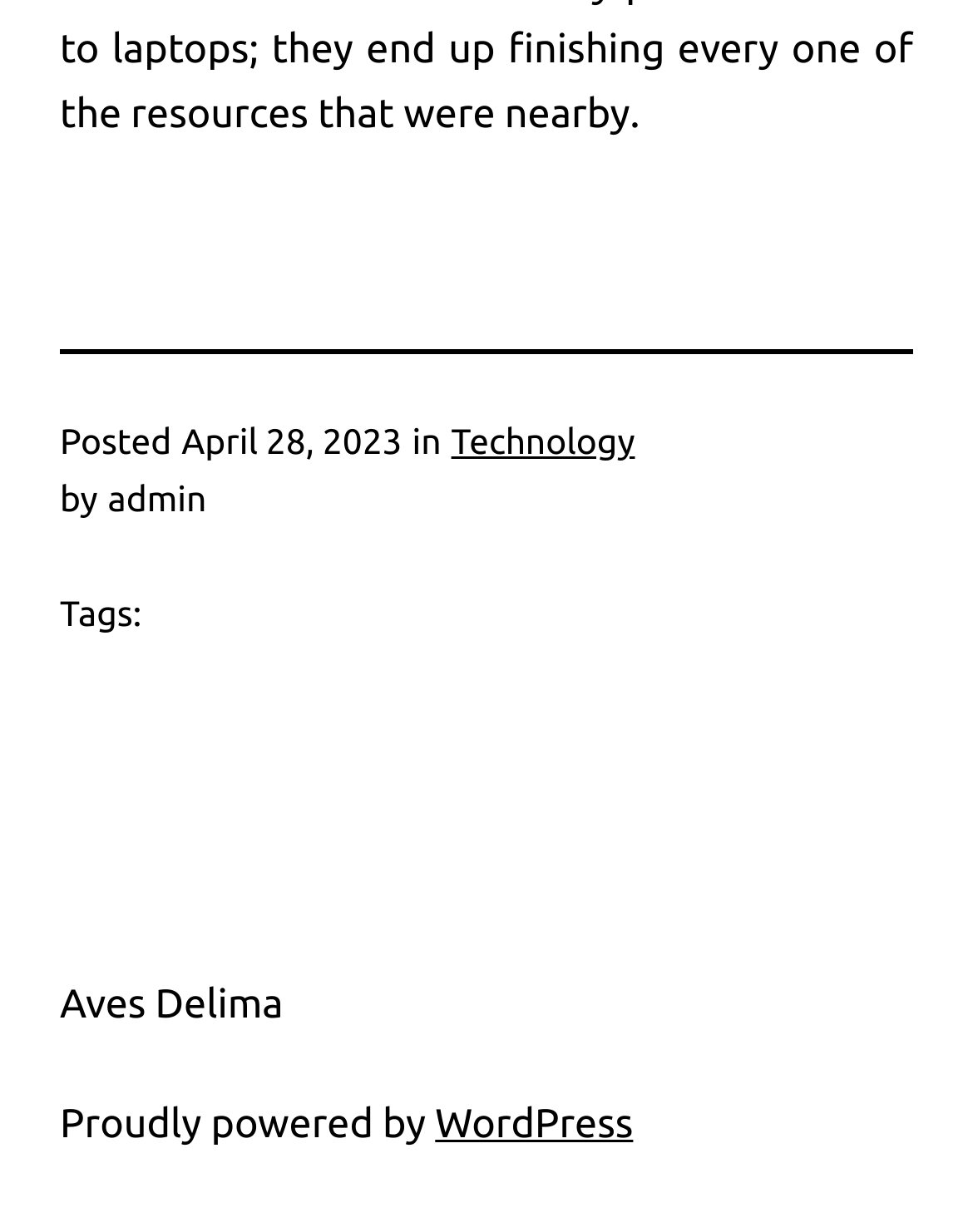Please answer the following question as detailed as possible based on the image: 
Who is the author of the post?

The author of the post can be found in the StaticText element, which is a child of the root element. The OCR text of this element is 'admin'.